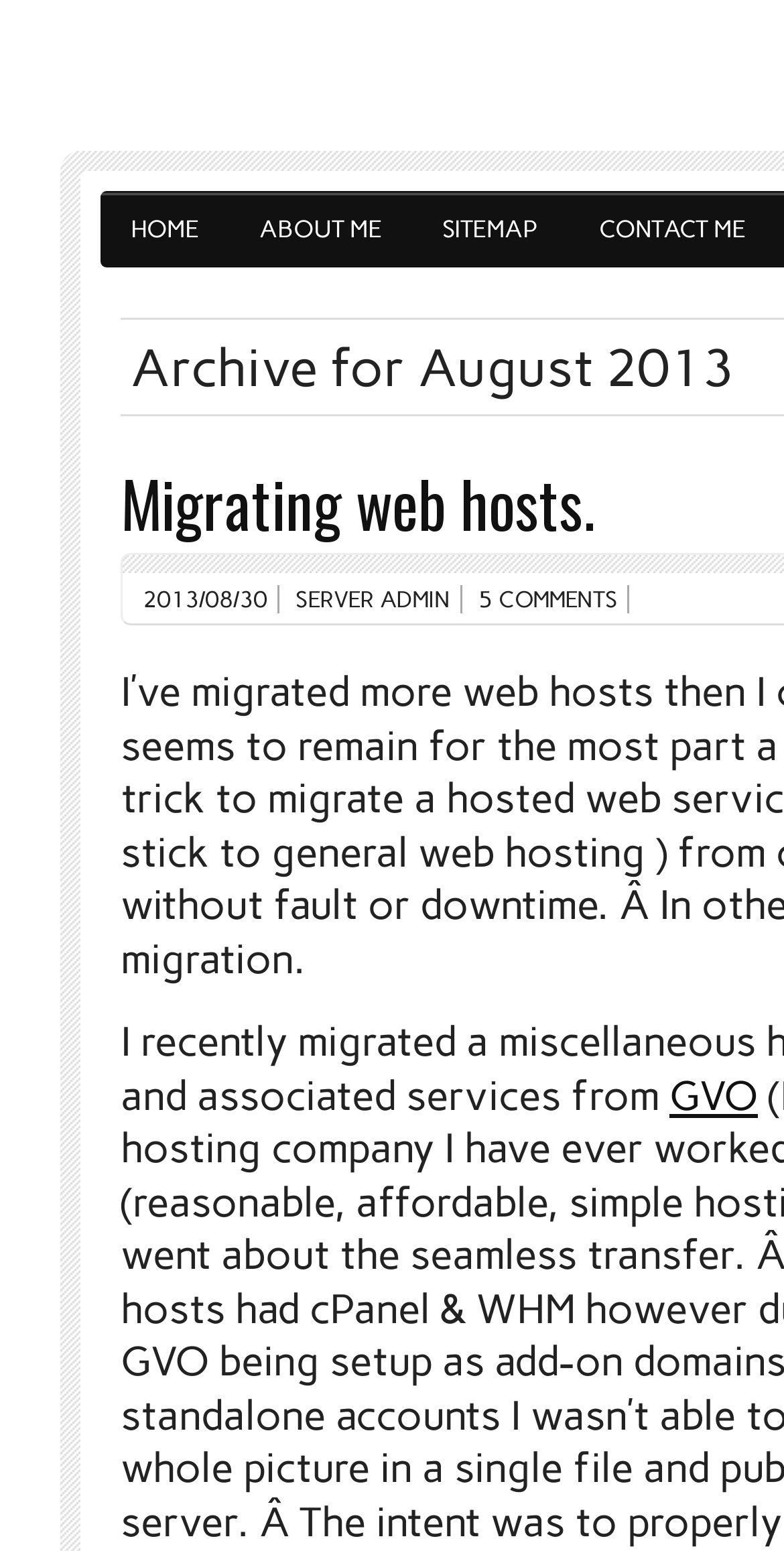How many sections are on the webpage?
Answer the question based on the image using a single word or a brief phrase.

2